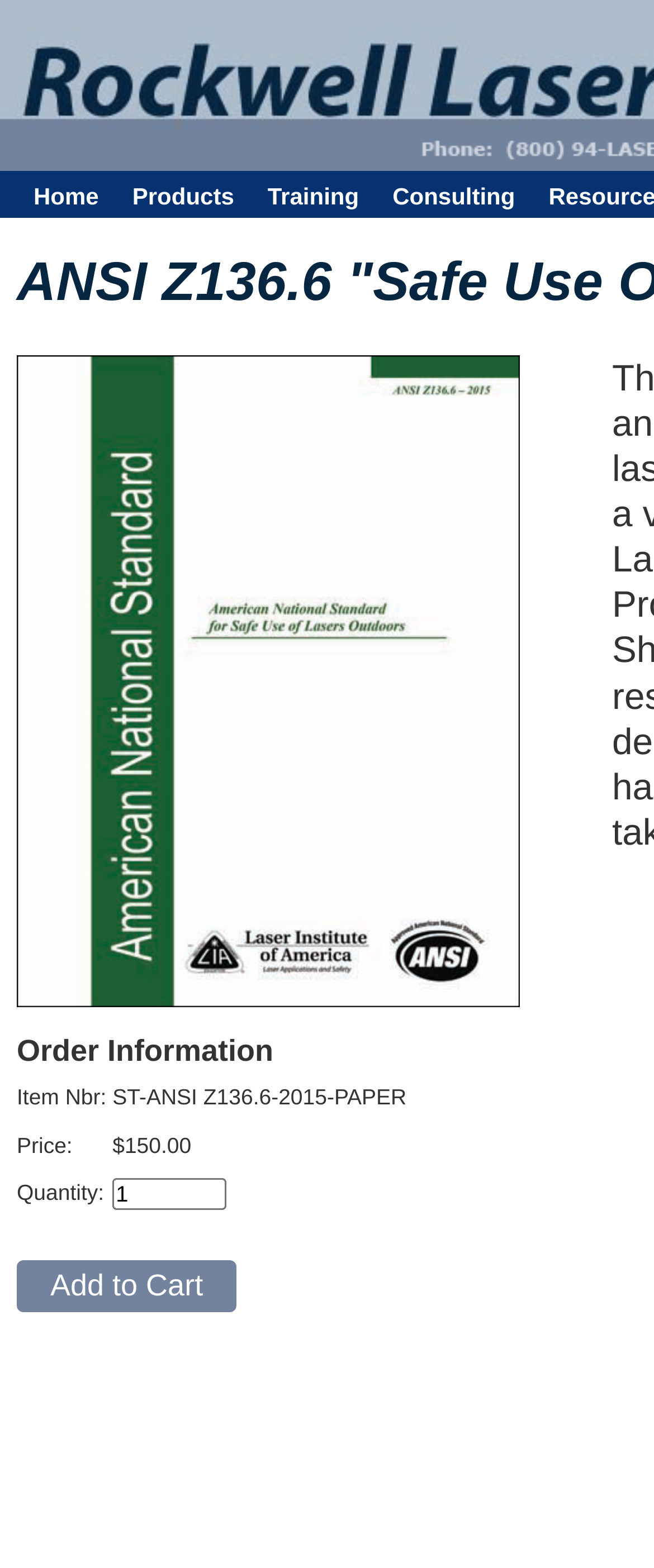Provide a single word or phrase answer to the question: 
What is the title of the image on the page?

ANSI Z136.6 "Safe Use Of Lasers Outdoors"